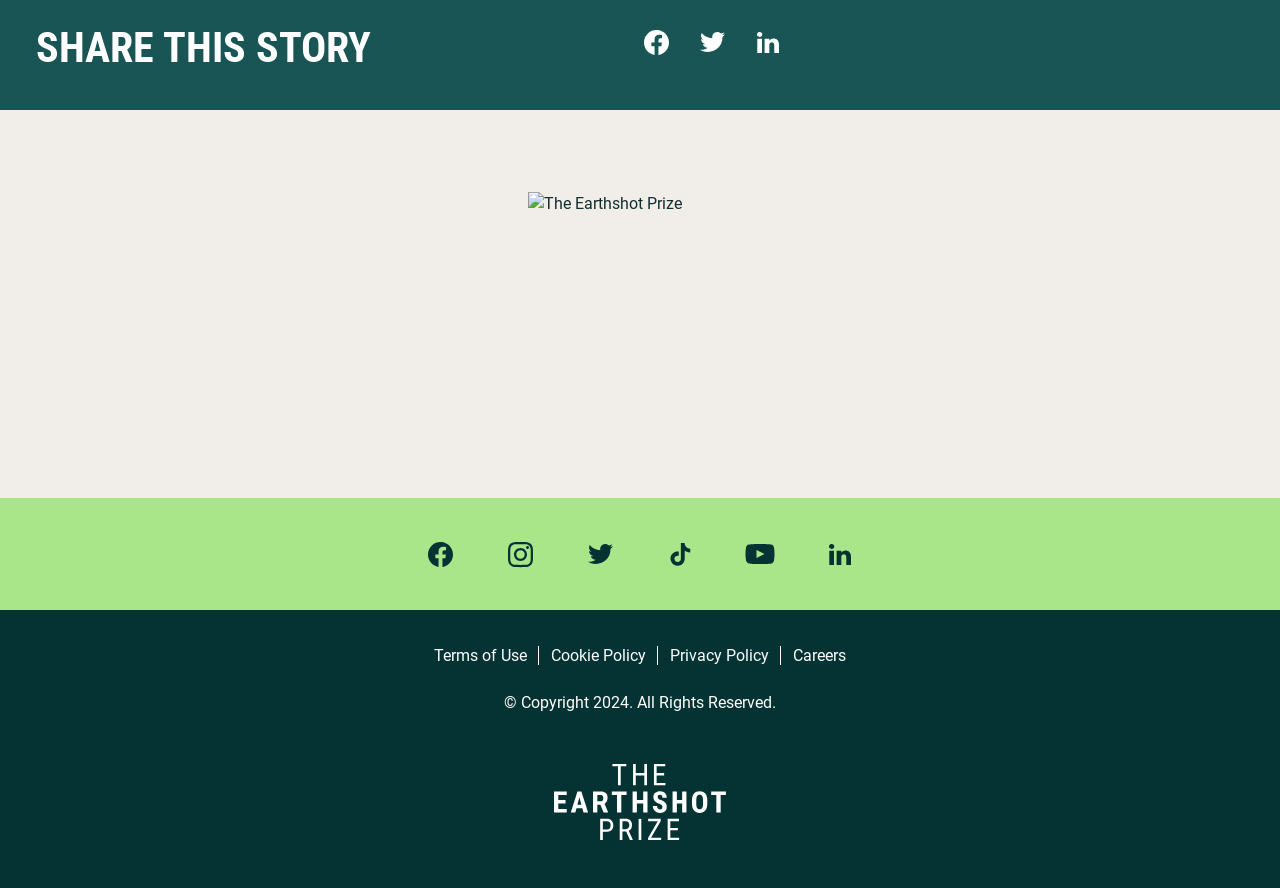Please specify the bounding box coordinates of the area that should be clicked to accomplish the following instruction: "Share this story". The coordinates should consist of four float numbers between 0 and 1, i.e., [left, top, right, bottom].

[0.028, 0.029, 0.5, 0.078]